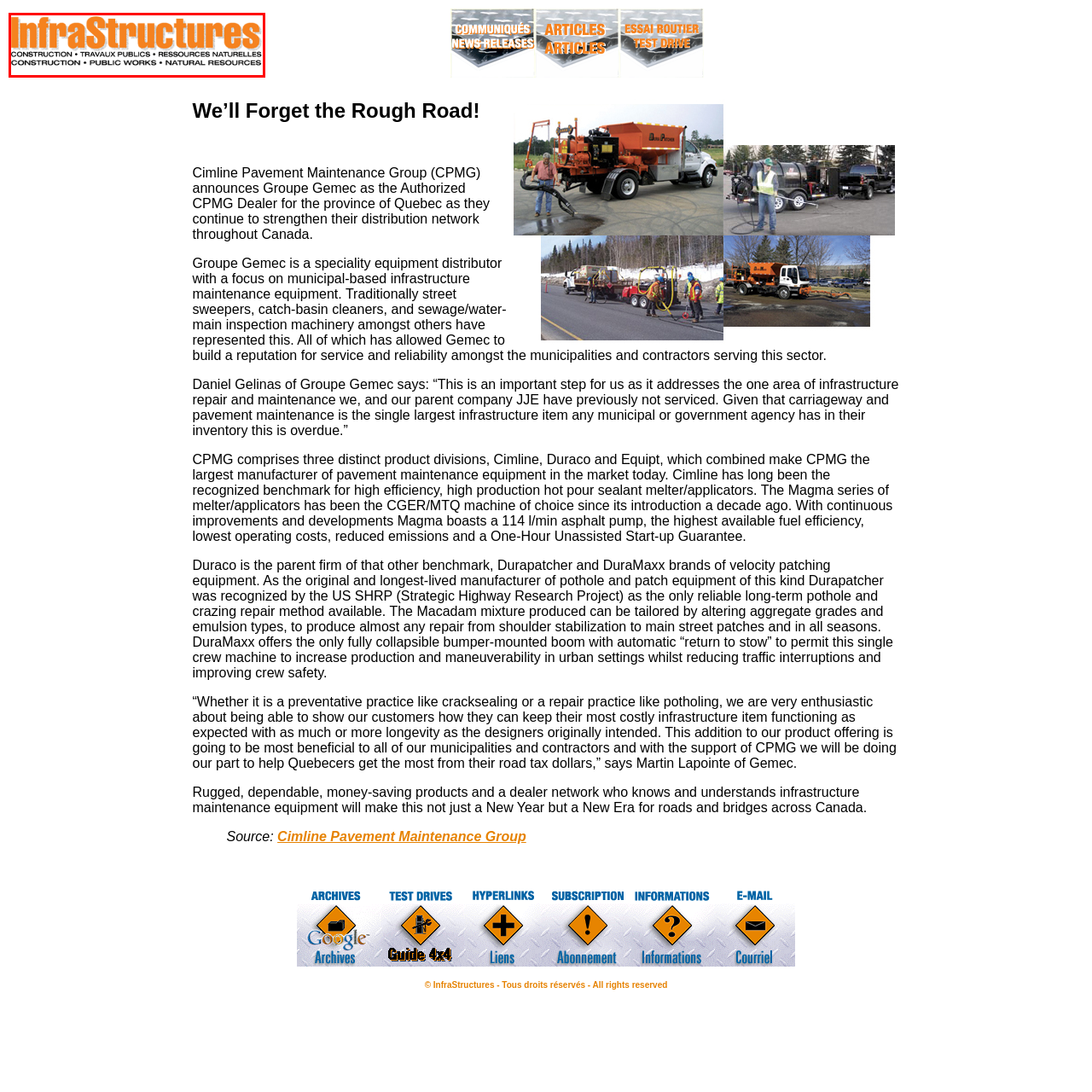Elaborate on the contents of the image highlighted by the red boundary in detail.

The image features the logo of "InfraStructures," a publication that focuses on key sectors including construction, public works, and natural resources. The logo prominently displays the word "InfraStructures" in bold orange letters, symbolizing energy and dynamism. Below the main title, the terms "CONSTRUCTION," "TRAVAUX PUBLICS," and "RESSOURCES NATURELLES" are included, emphasizing the bilingual nature of the publication and its commitment to addressing critical infrastructure topics in both English and French. This logo reflects a dedication to reporting on developments in infrastructure maintenance and innovation, appealing to professionals in the construction and public works industries.